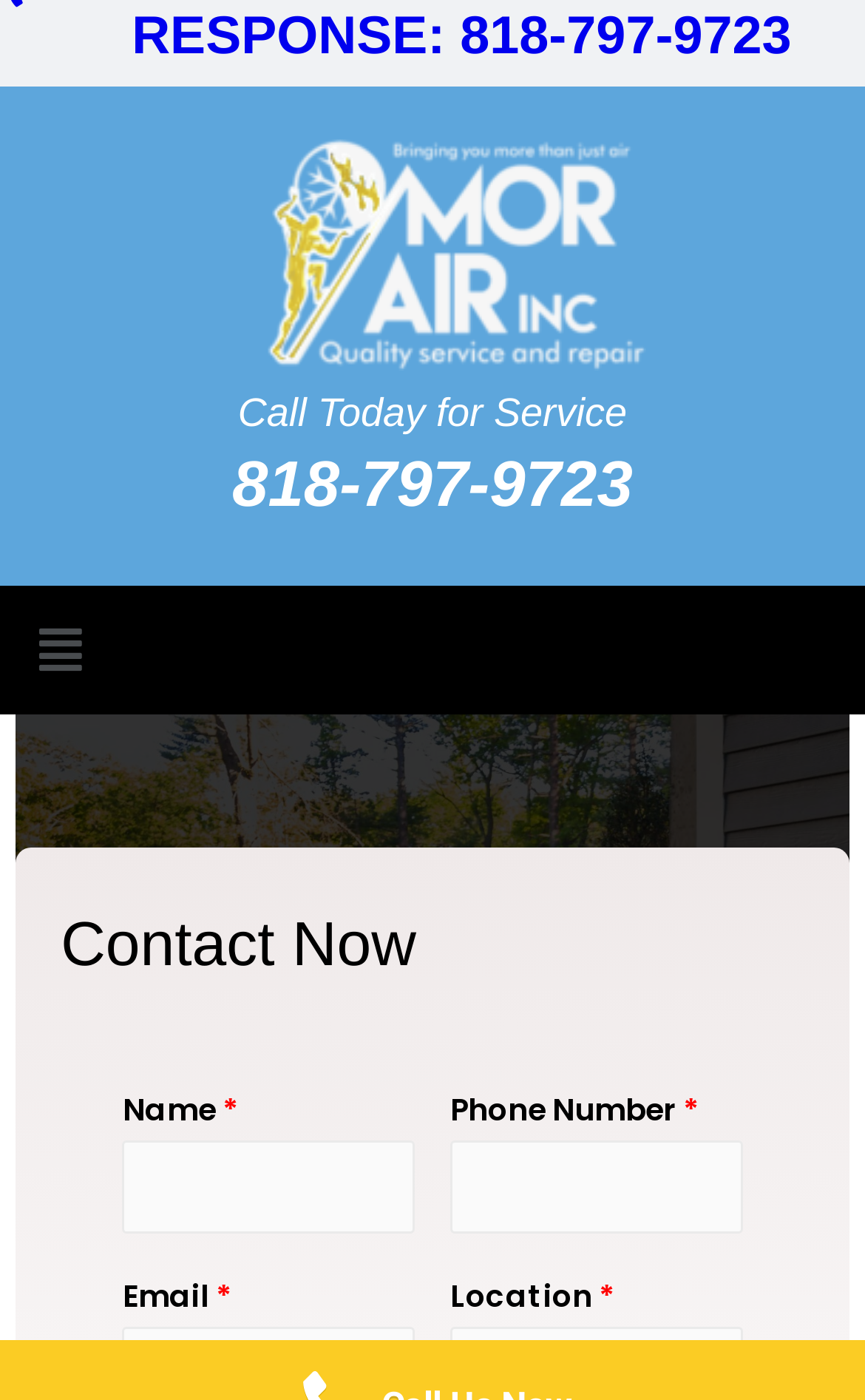What is the call-to-action?
From the image, respond with a single word or phrase.

Contact Now